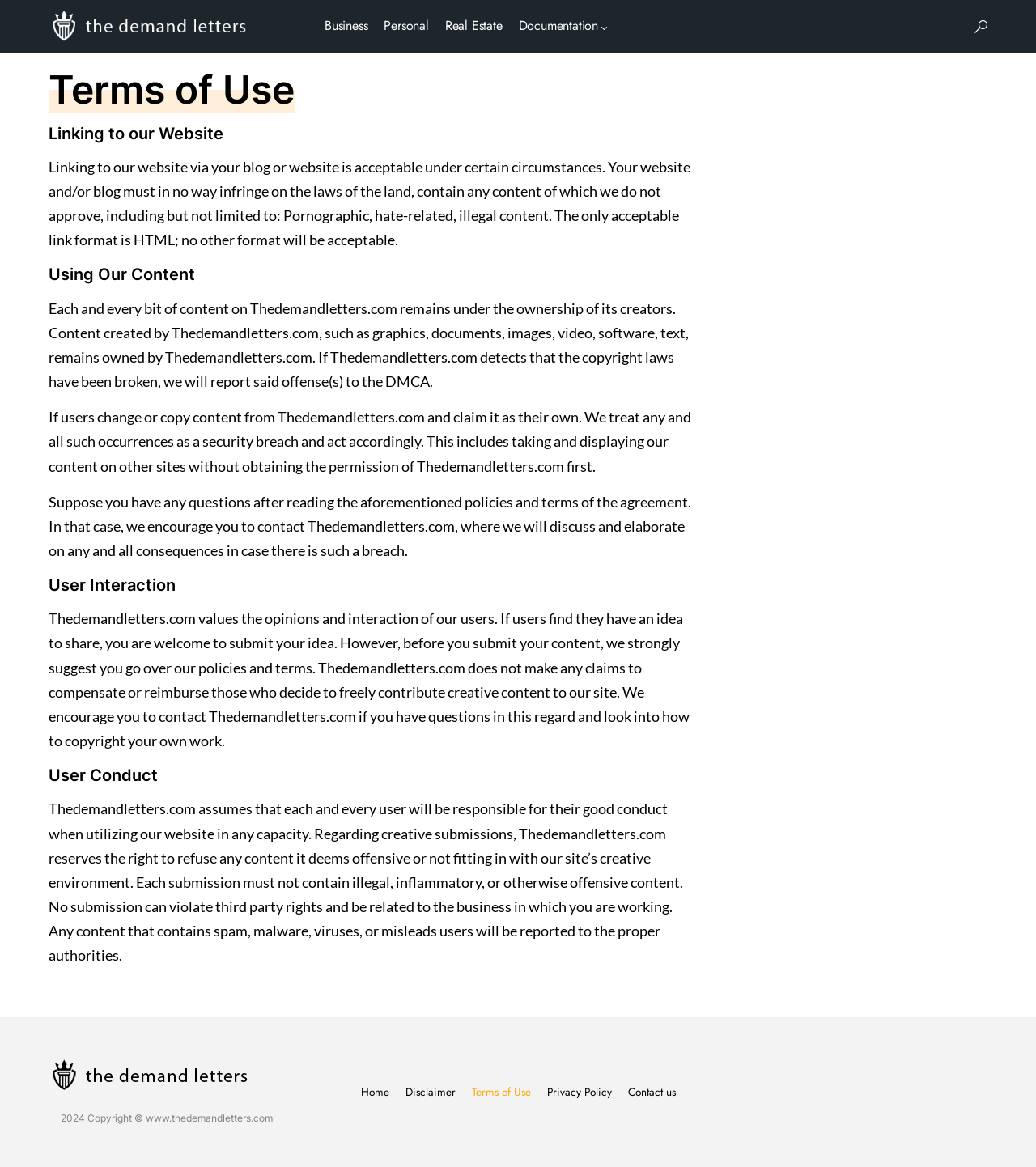Identify and extract the main heading from the webpage.

Terms of Use